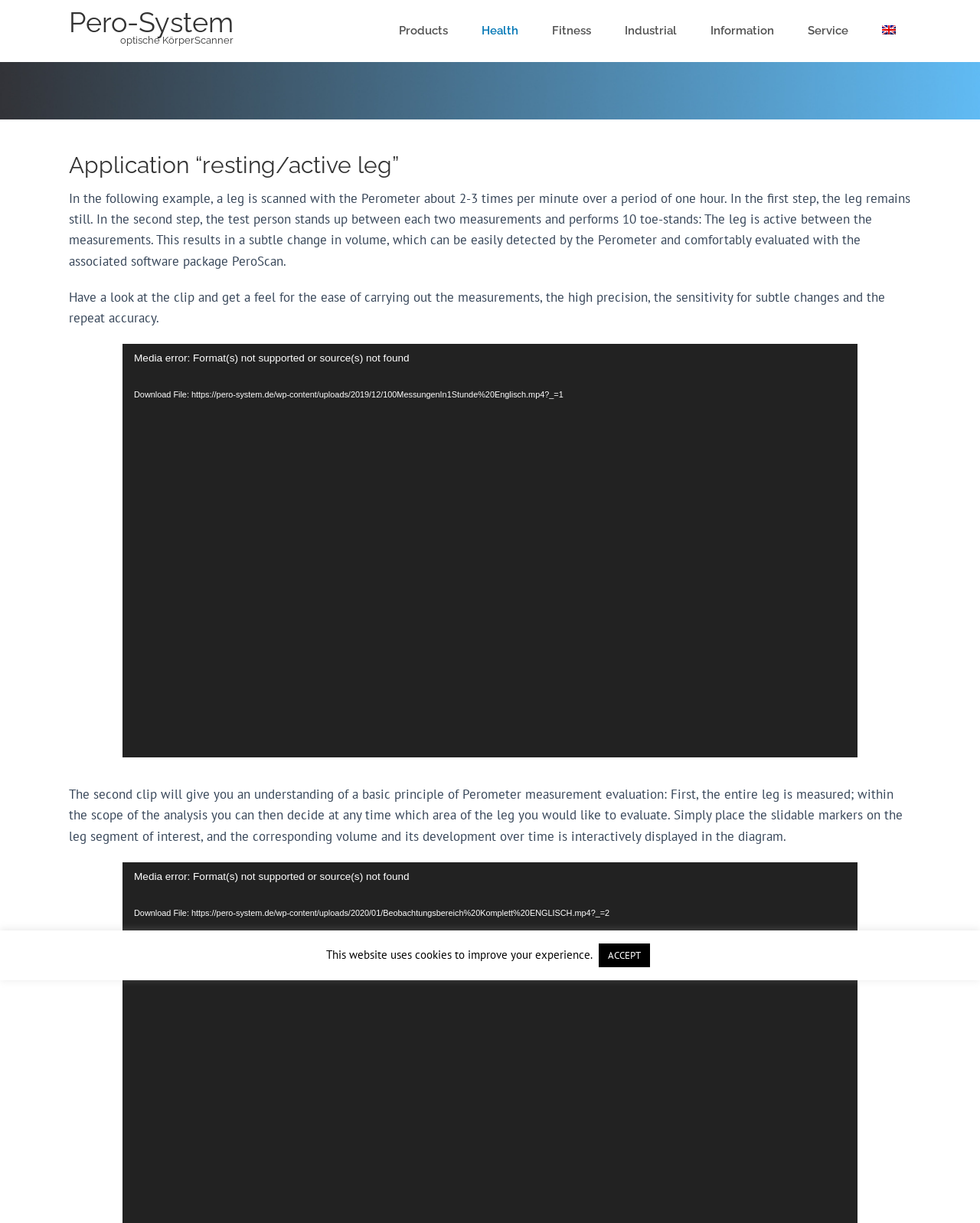Find the bounding box coordinates of the clickable region needed to perform the following instruction: "Download the video file". The coordinates should be provided as four float numbers between 0 and 1, i.e., [left, top, right, bottom].

[0.125, 0.315, 0.875, 0.332]